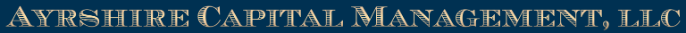What typeface is used in the branding?
Please use the image to provide a one-word or short phrase answer.

Serif